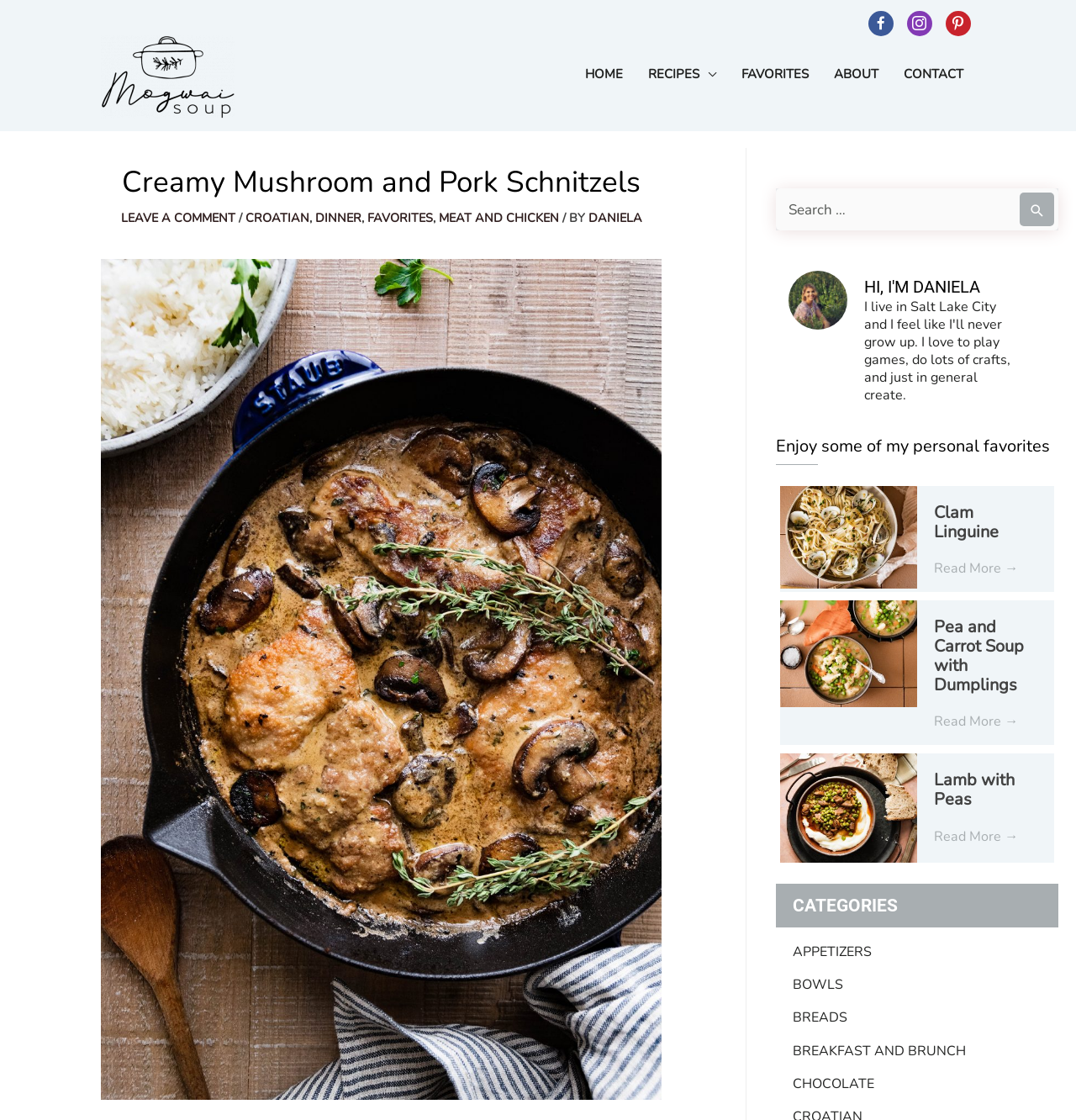Please identify the bounding box coordinates of the element's region that needs to be clicked to fulfill the following instruction: "Click on the HOME link". The bounding box coordinates should consist of four float numbers between 0 and 1, i.e., [left, top, right, bottom].

[0.532, 0.043, 0.59, 0.088]